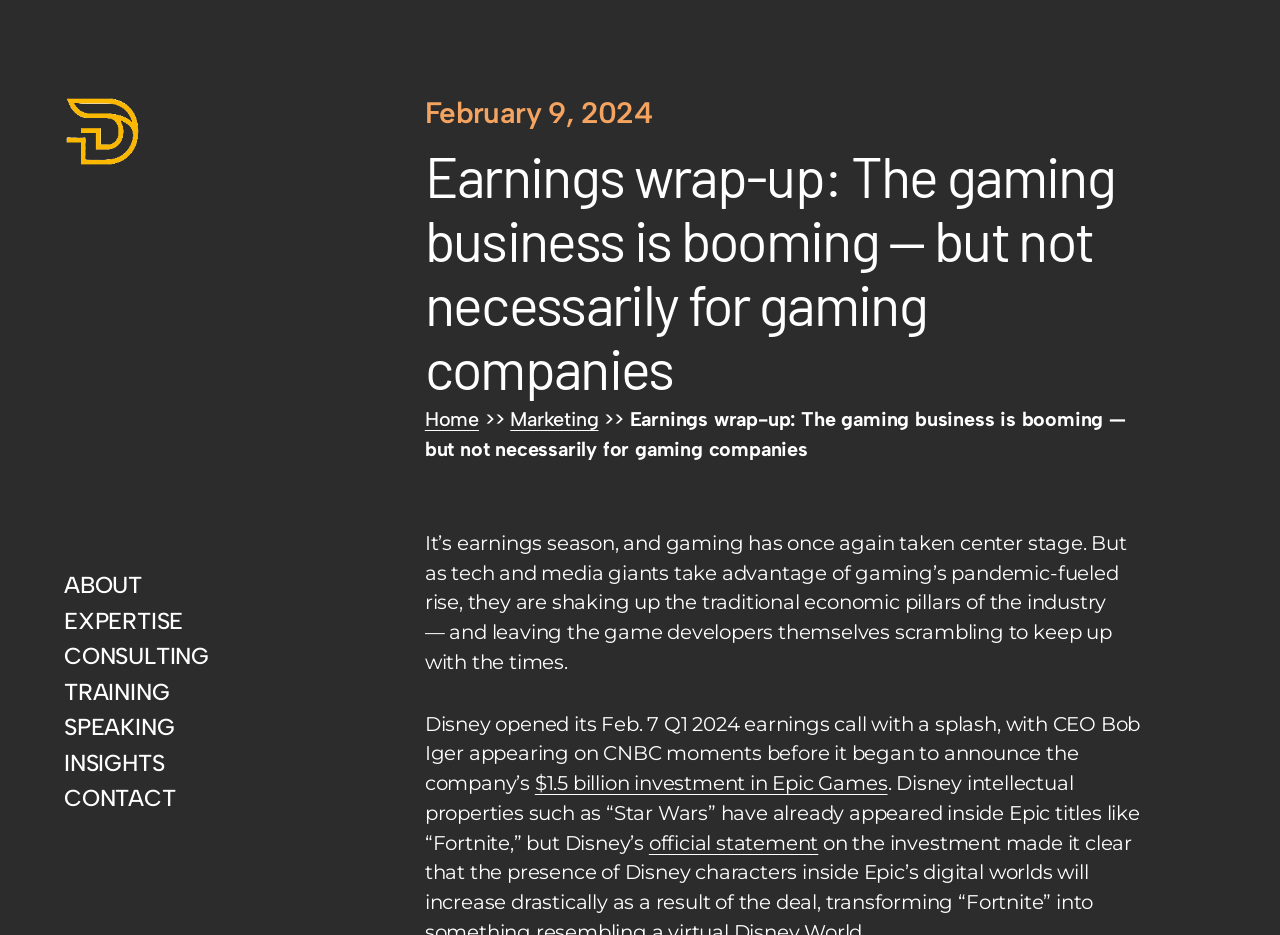Create an in-depth description of the webpage, covering main sections.

This webpage is about Devendra Shivhare, an expert in digital, marketing, technology, and features an article titled "Earnings wrap-up: The gaming business is booming — but not necessarily for gaming companies". 

At the top-left corner, there is a small figure, and next to it, a link is placed. Below these elements, a navigation menu with 7 links is situated, including "ABOUT", "EXPERTISE", "CONSULTING", "TRAINING", "SPEAKING", "INSIGHTS", and "CONTACT". 

On the right side of the navigation menu, a time element displays the date "February 9, 2024". 

The main content of the webpage is an article, which starts with a heading that matches the title of the webpage. Below the heading, there is a link to "Home" followed by a ">>" symbol, and then a link to "Marketing". 

The article itself is divided into several paragraphs. The first paragraph discusses the gaming industry's earnings season and how tech and media giants are affecting the traditional economic pillars of the industry. 

The second paragraph mentions Disney's Q1 2024 earnings call and its $1.5 billion investment in Epic Games, with a link to the official statement.